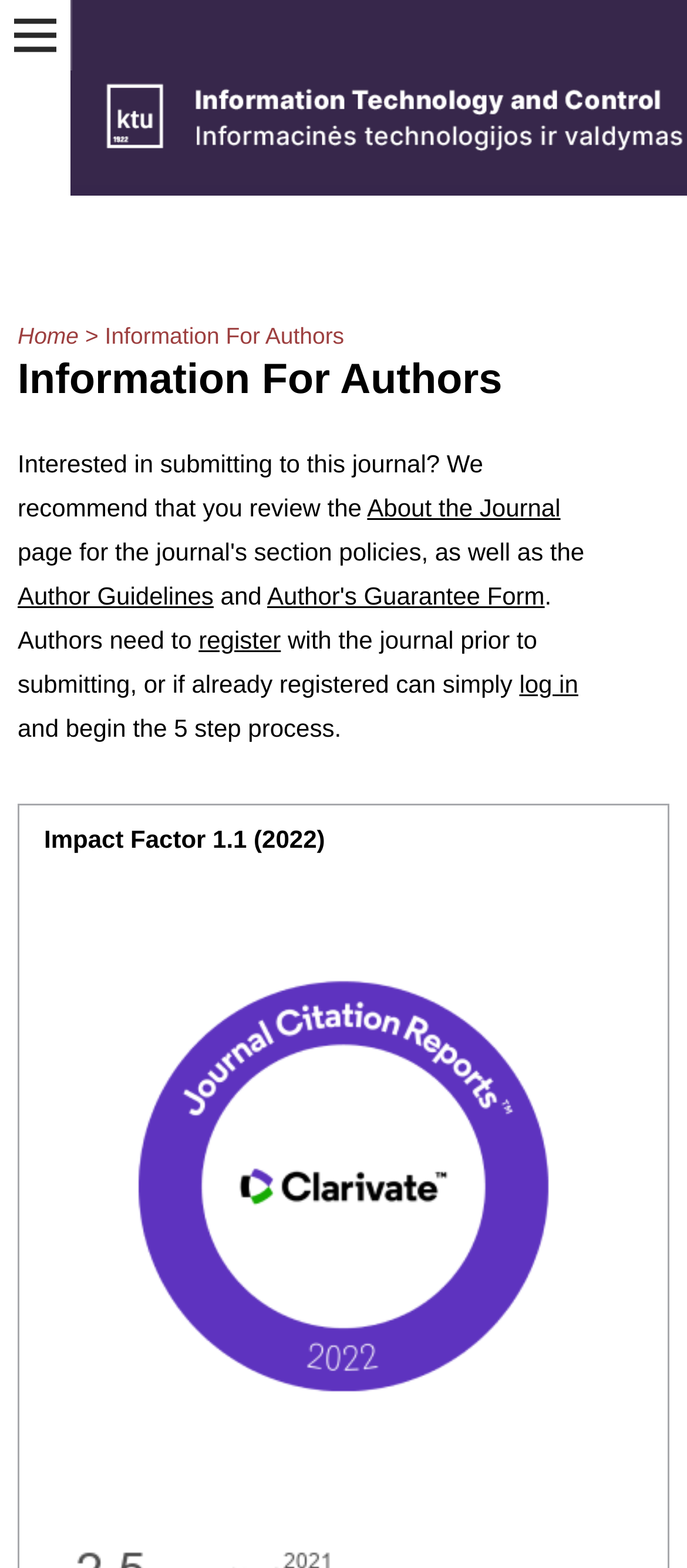From the image, can you give a detailed response to the question below:
How many links are available on the page?

I counted the number of link elements on the page, which include 'Home', 'About the Journal', 'Author Guidelines', 'Author's Guarantee Form', 'register', and 'log in'.